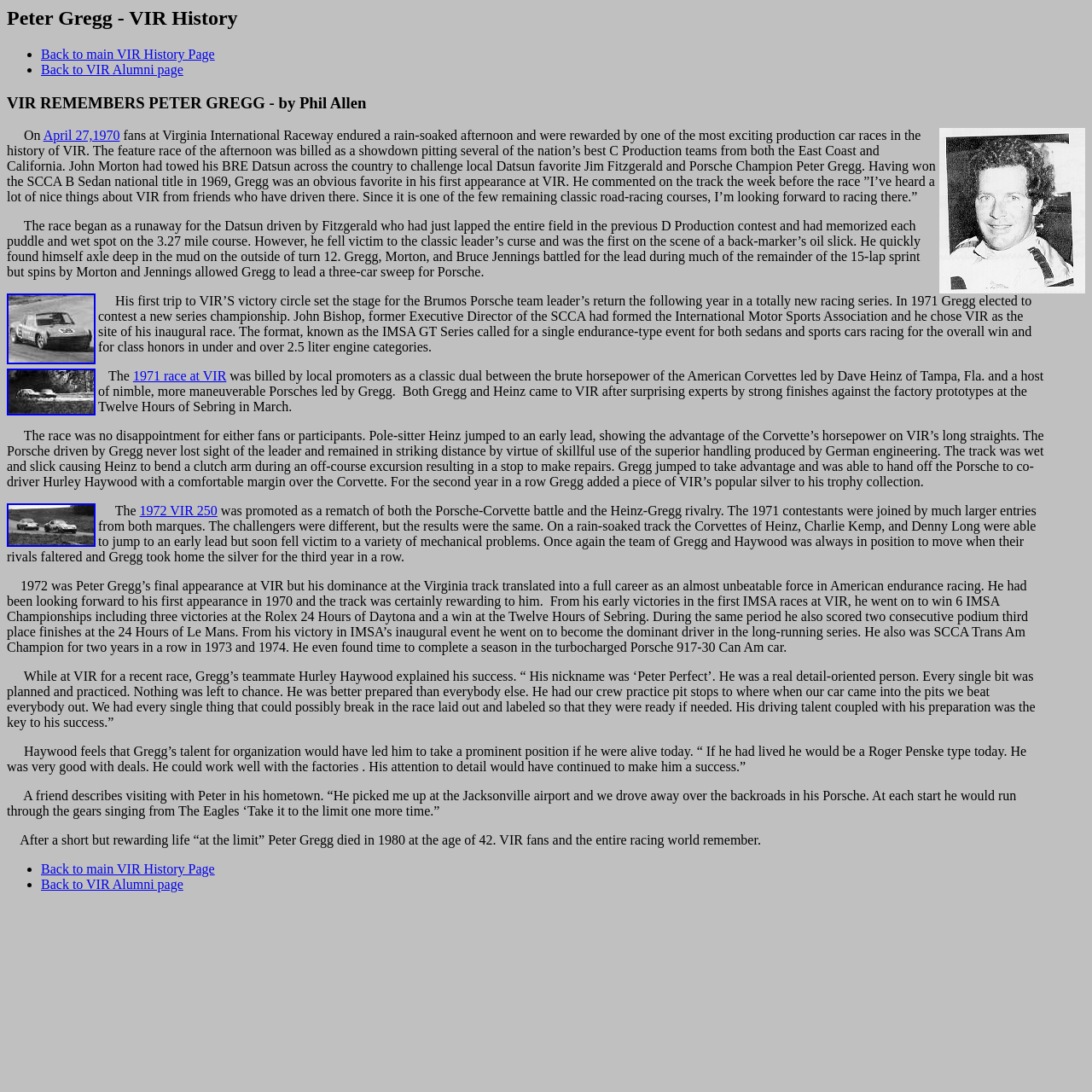What is the title of the webpage?
Using the picture, provide a one-word or short phrase answer.

Peter Gregg - VIR History